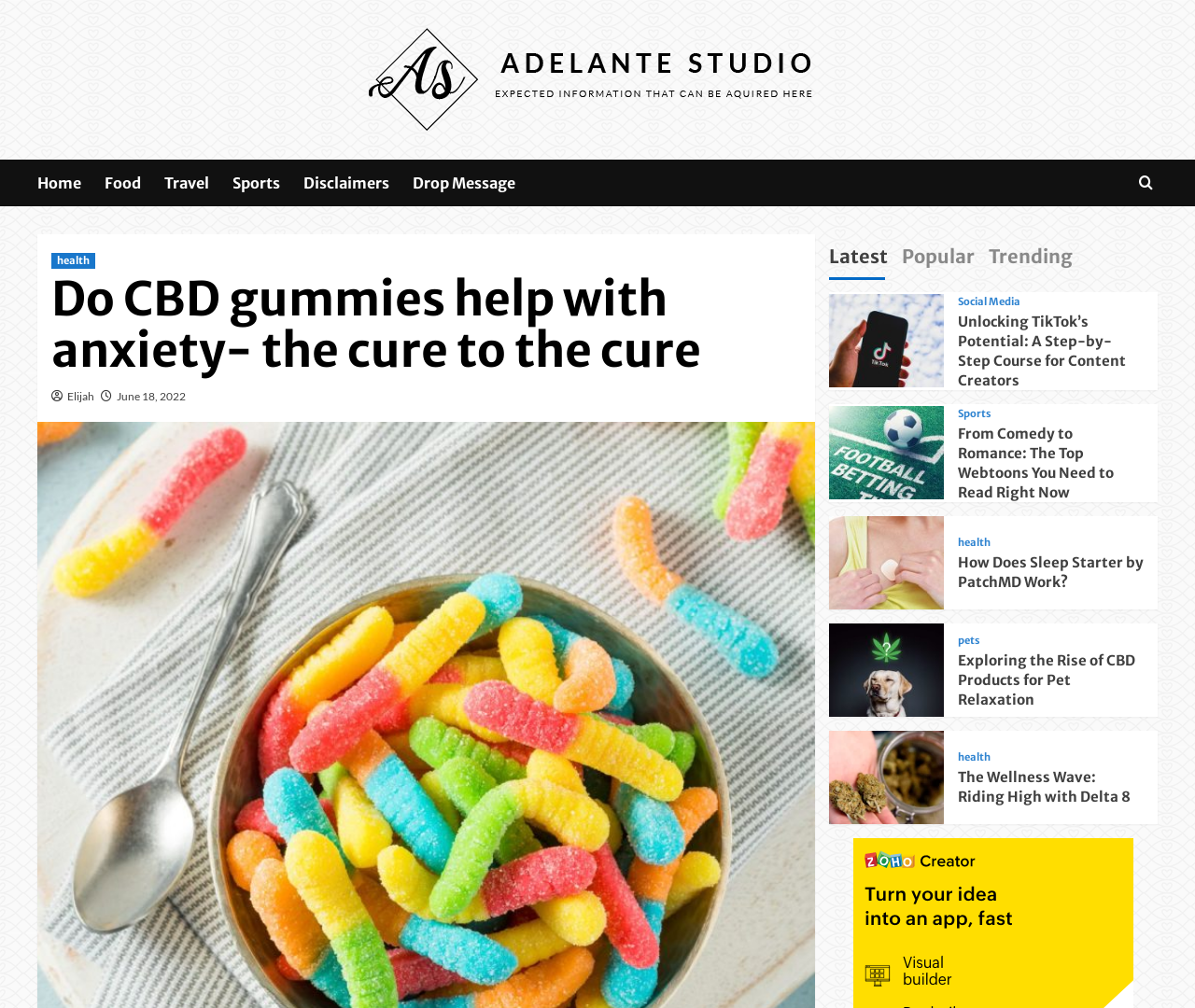Find the bounding box coordinates for the element described here: "alt="sports betting legal"".

[0.693, 0.449, 0.79, 0.466]